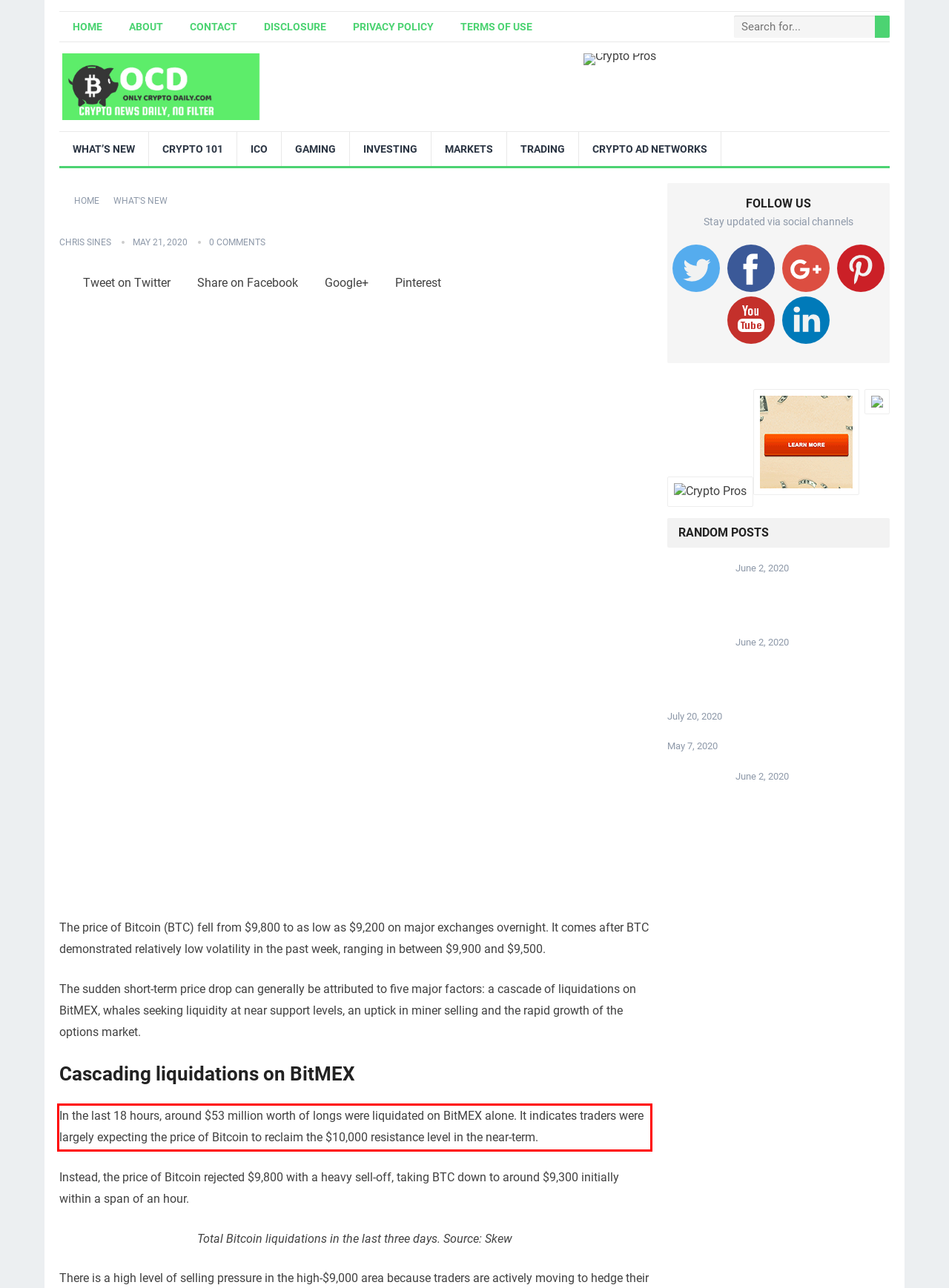Using the webpage screenshot, recognize and capture the text within the red bounding box.

In the last 18 hours, around $53 million worth of longs were liquidated on BitMEX alone. It indicates traders were largely expecting the price of Bitcoin to reclaim the $10,000 resistance level in the near-term.